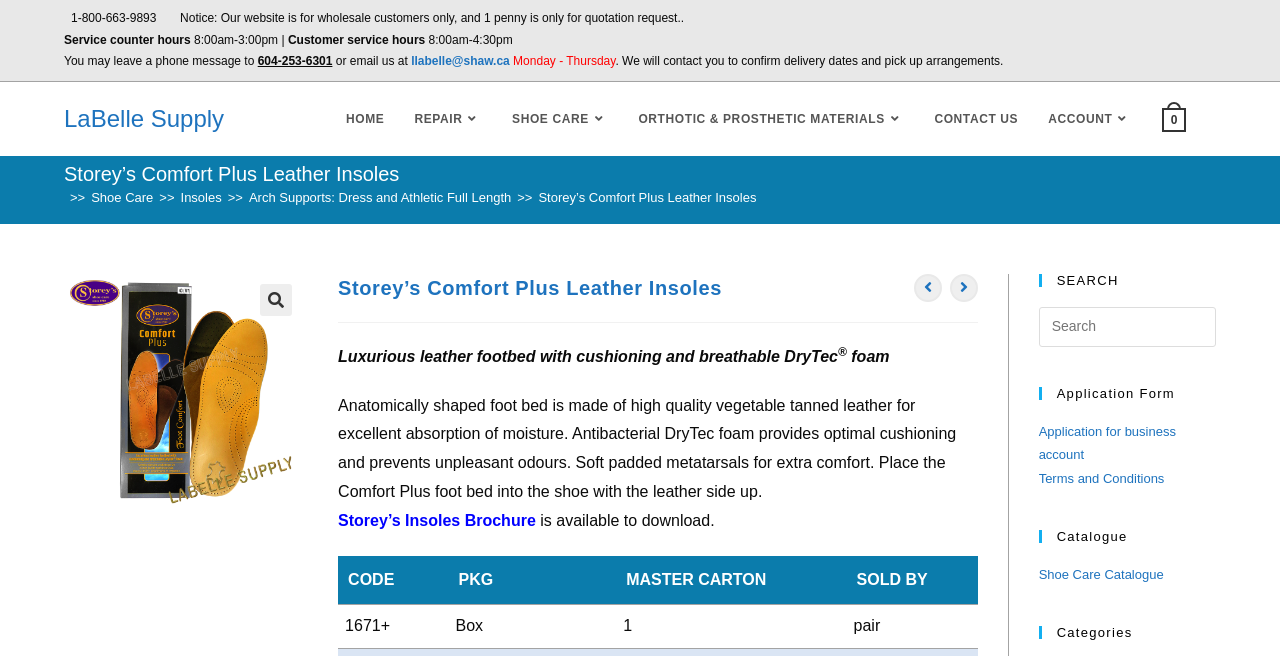What is the unit of sale for the product?
Using the visual information, reply with a single word or short phrase.

Pair